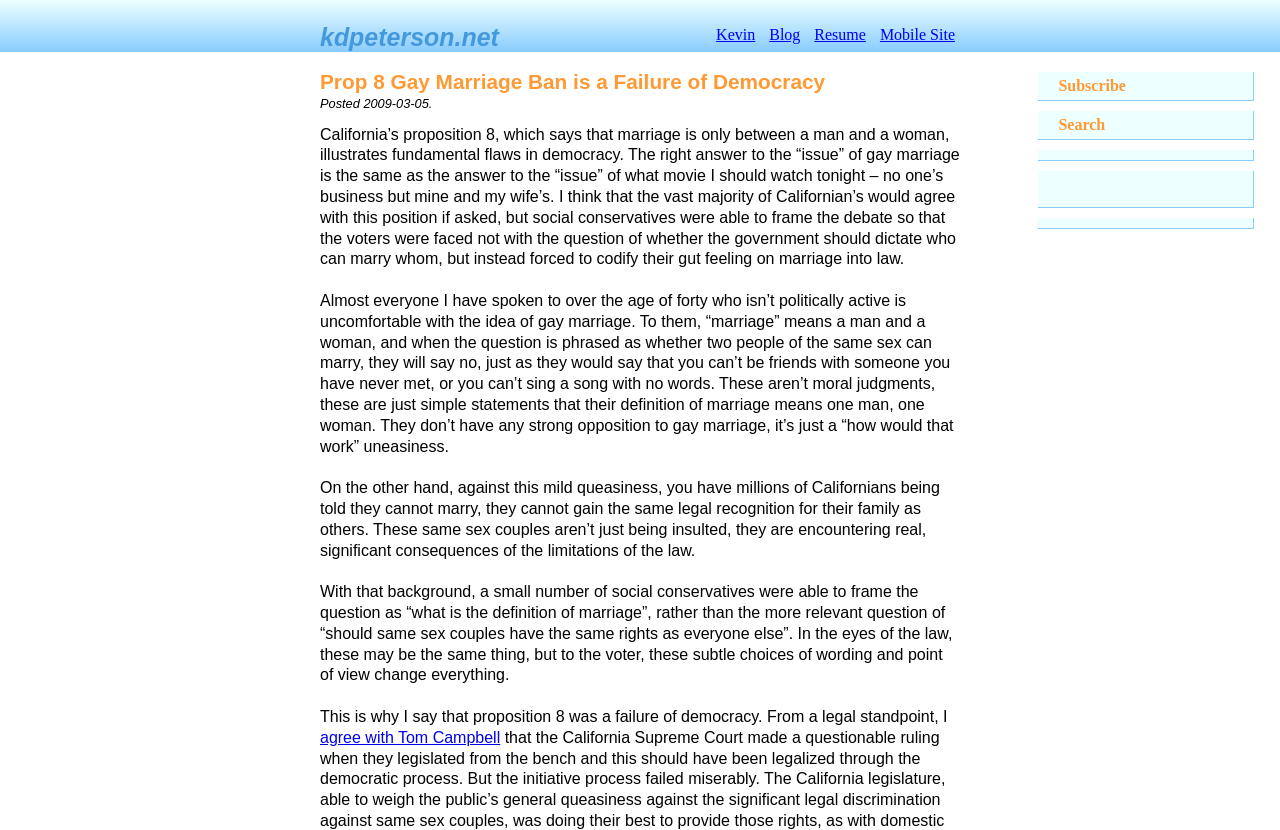Provide the bounding box coordinates for the area that should be clicked to complete the instruction: "read the blog".

[0.597, 0.025, 0.629, 0.058]